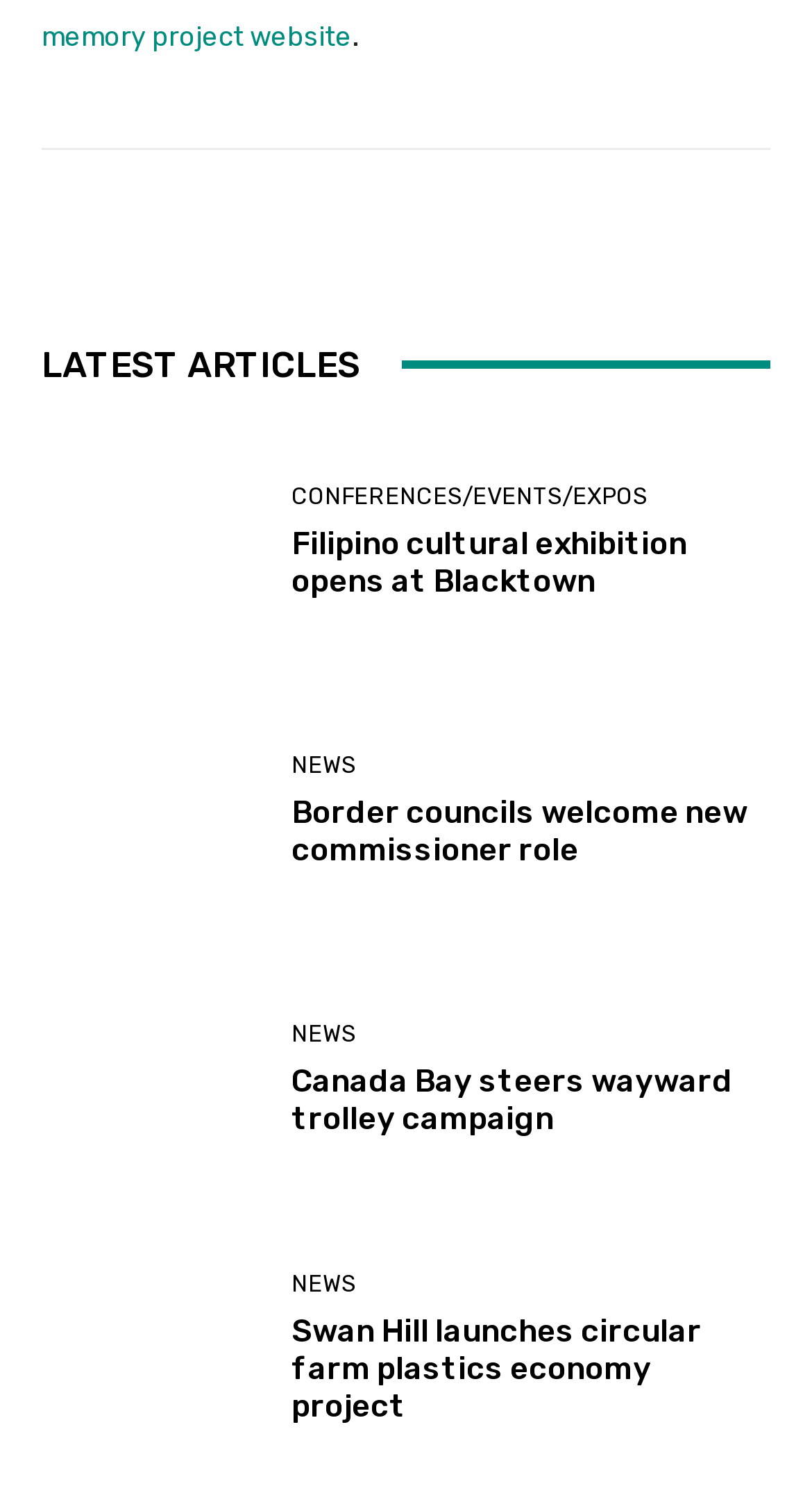Respond with a single word or phrase to the following question: How many links are there in the 'LATEST ARTICLES' section

5